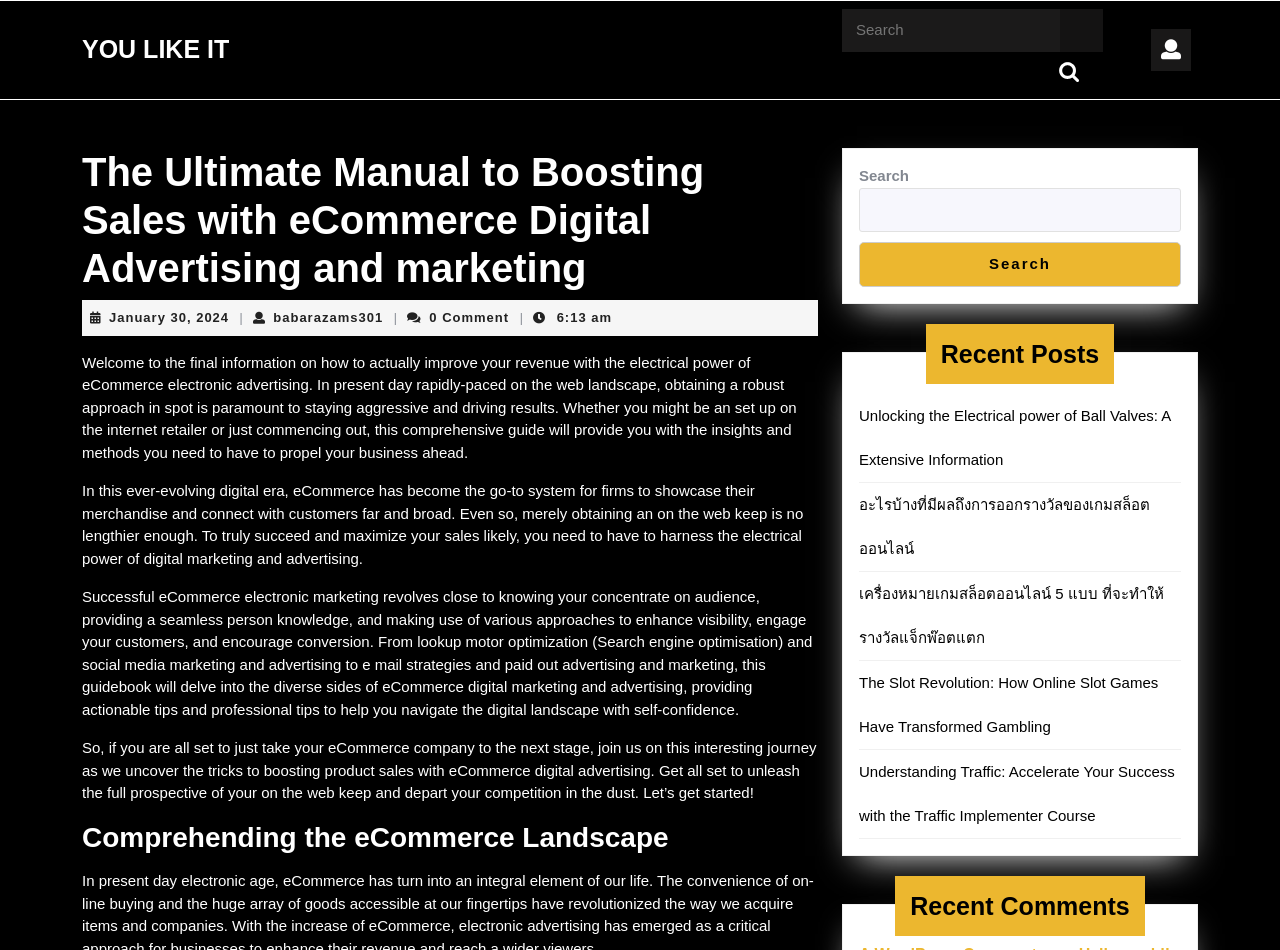Provide a one-word or short-phrase answer to the question:
What is the focus of the first paragraph?

Importance of digital marketing